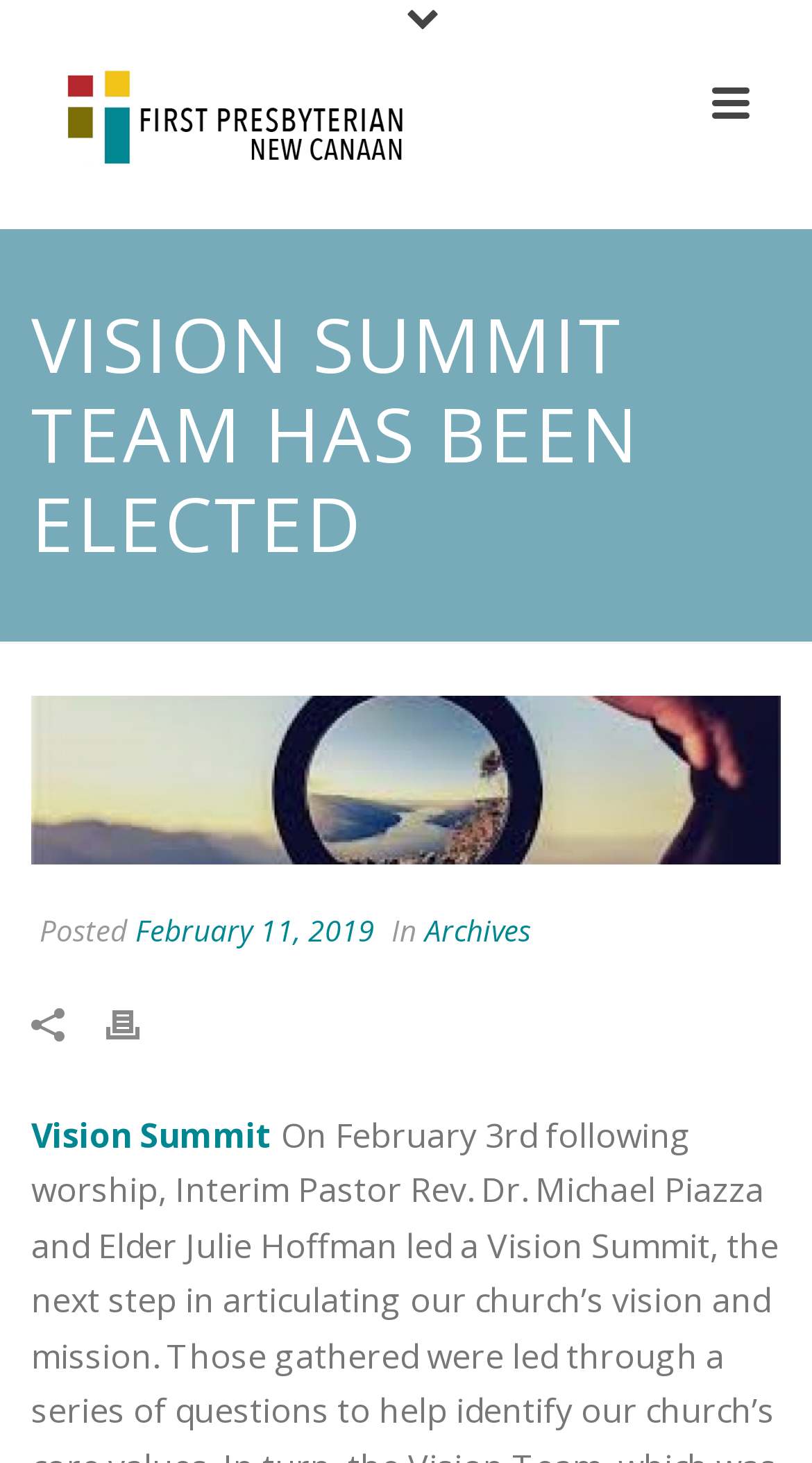Identify and provide the bounding box coordinates of the UI element described: "February 11, 2019". The coordinates should be formatted as [left, top, right, bottom], with each number being a float between 0 and 1.

[0.167, 0.623, 0.462, 0.65]